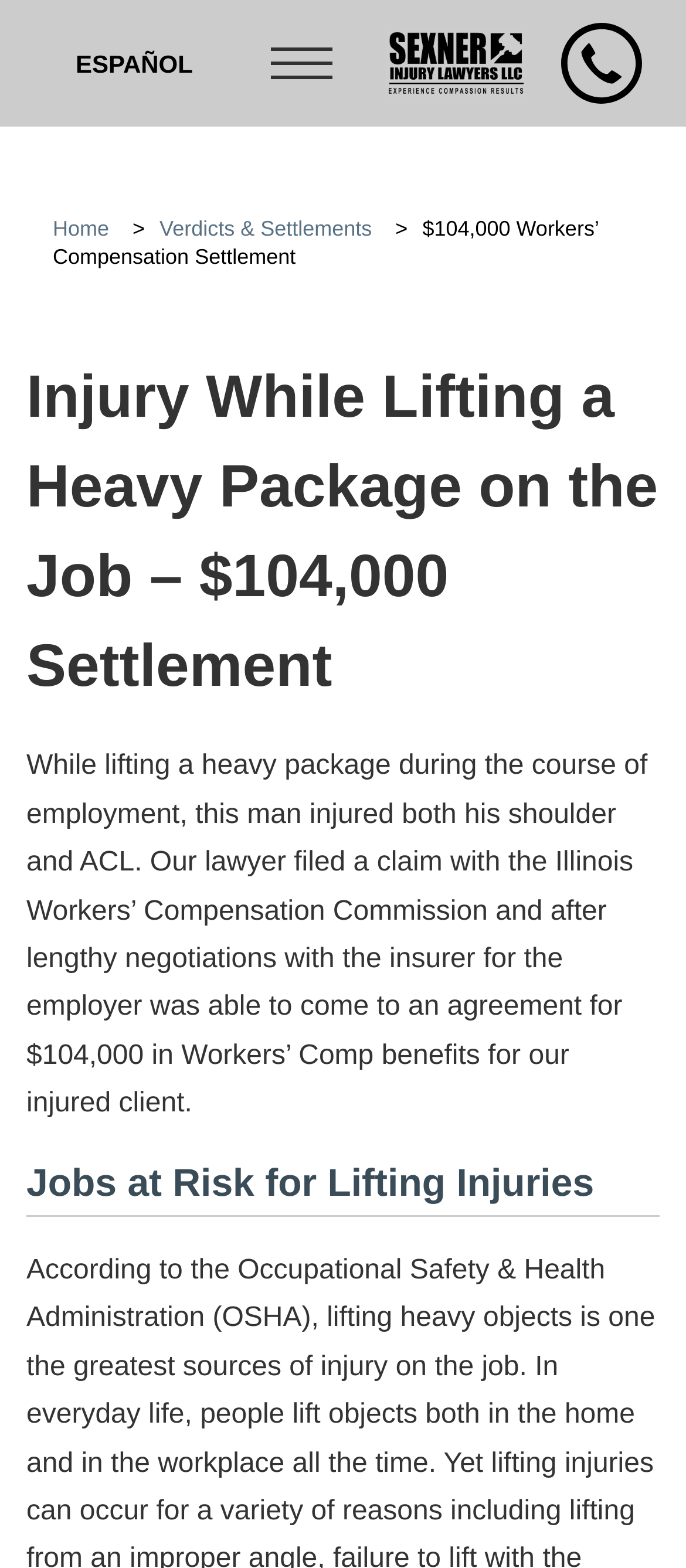Locate the primary headline on the webpage and provide its text.

Injury While Lifting a Heavy Package on the Job – $104,000 Settlement